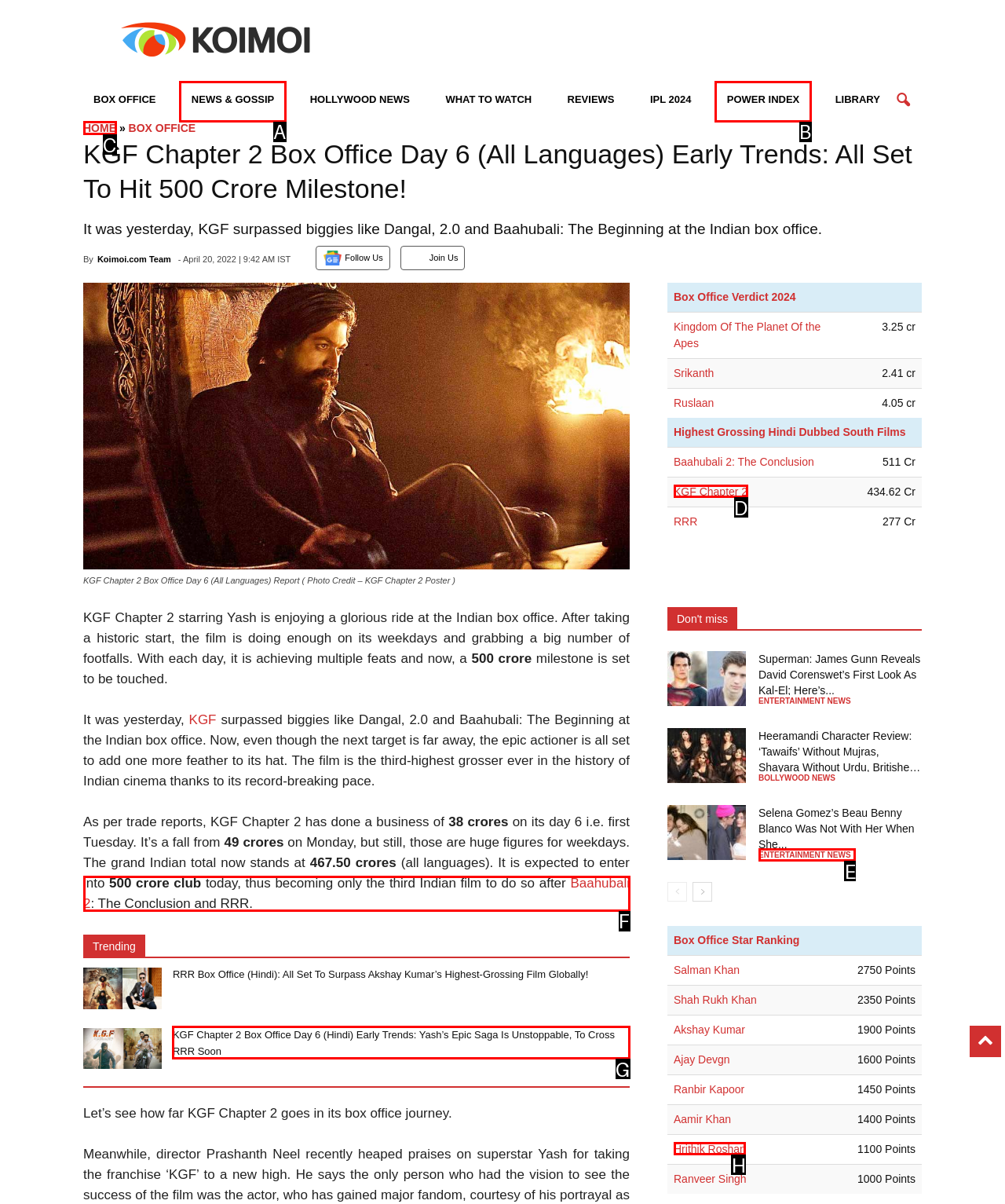Determine which option should be clicked to carry out this task: Click on the 'HOME' link
State the letter of the correct choice from the provided options.

C